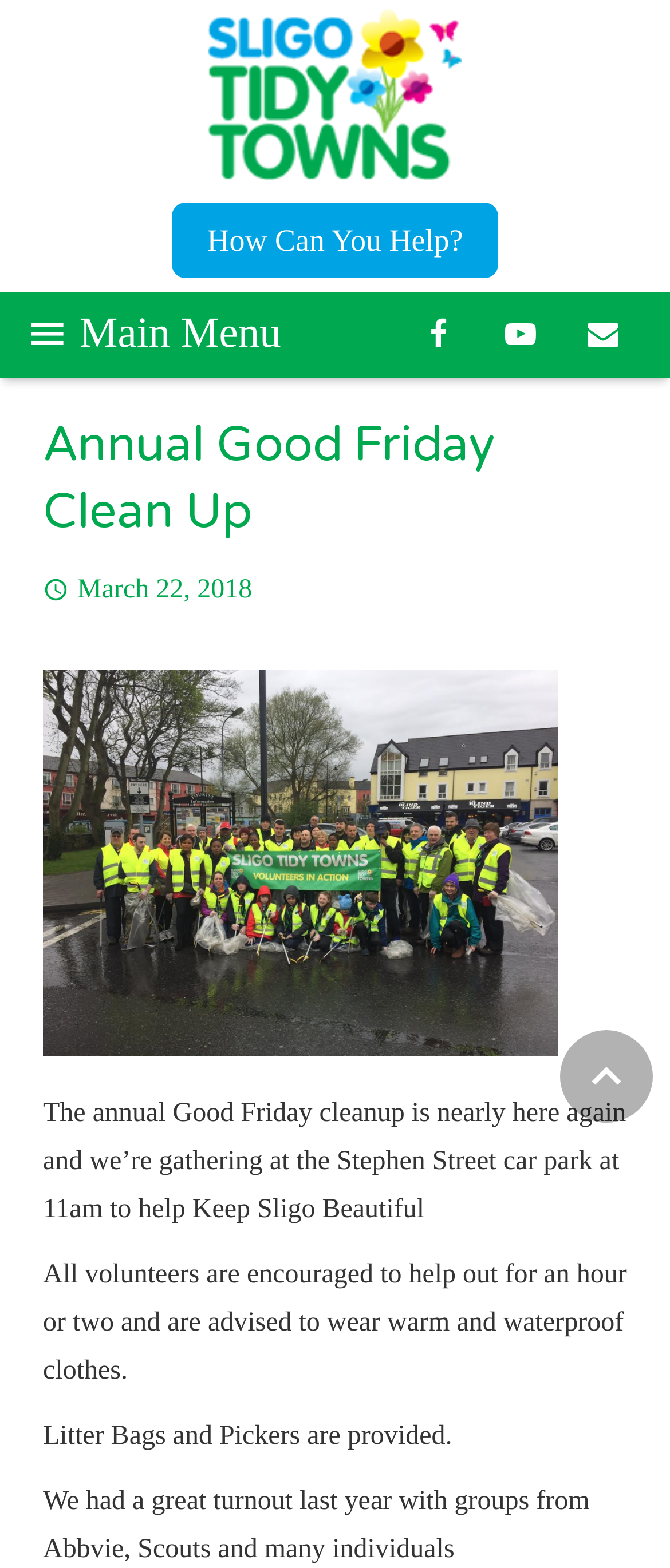How many links are in the main menu?
Based on the image, answer the question in a detailed manner.

I counted the number of links in the main menu by looking at the link elements with the text 'Home', 'About Us', 'Sligo Tidy Towns Projects', 'Green Aware', 'Events & News', and 'Gallery'.